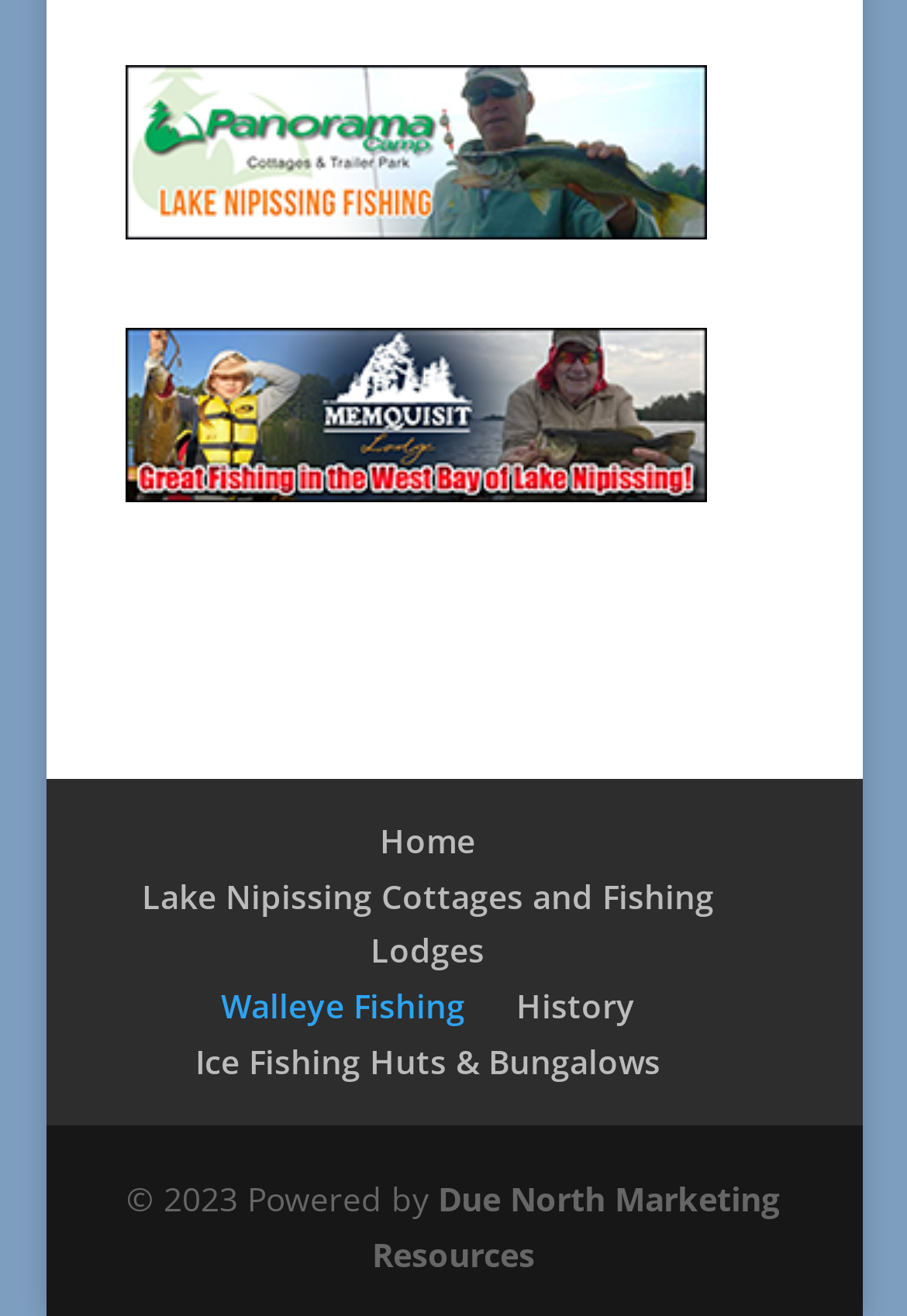Extract the bounding box coordinates of the UI element described by: "Ice Fishing Huts & Bungalows". The coordinates should include four float numbers ranging from 0 to 1, e.g., [left, top, right, bottom].

[0.215, 0.79, 0.728, 0.823]